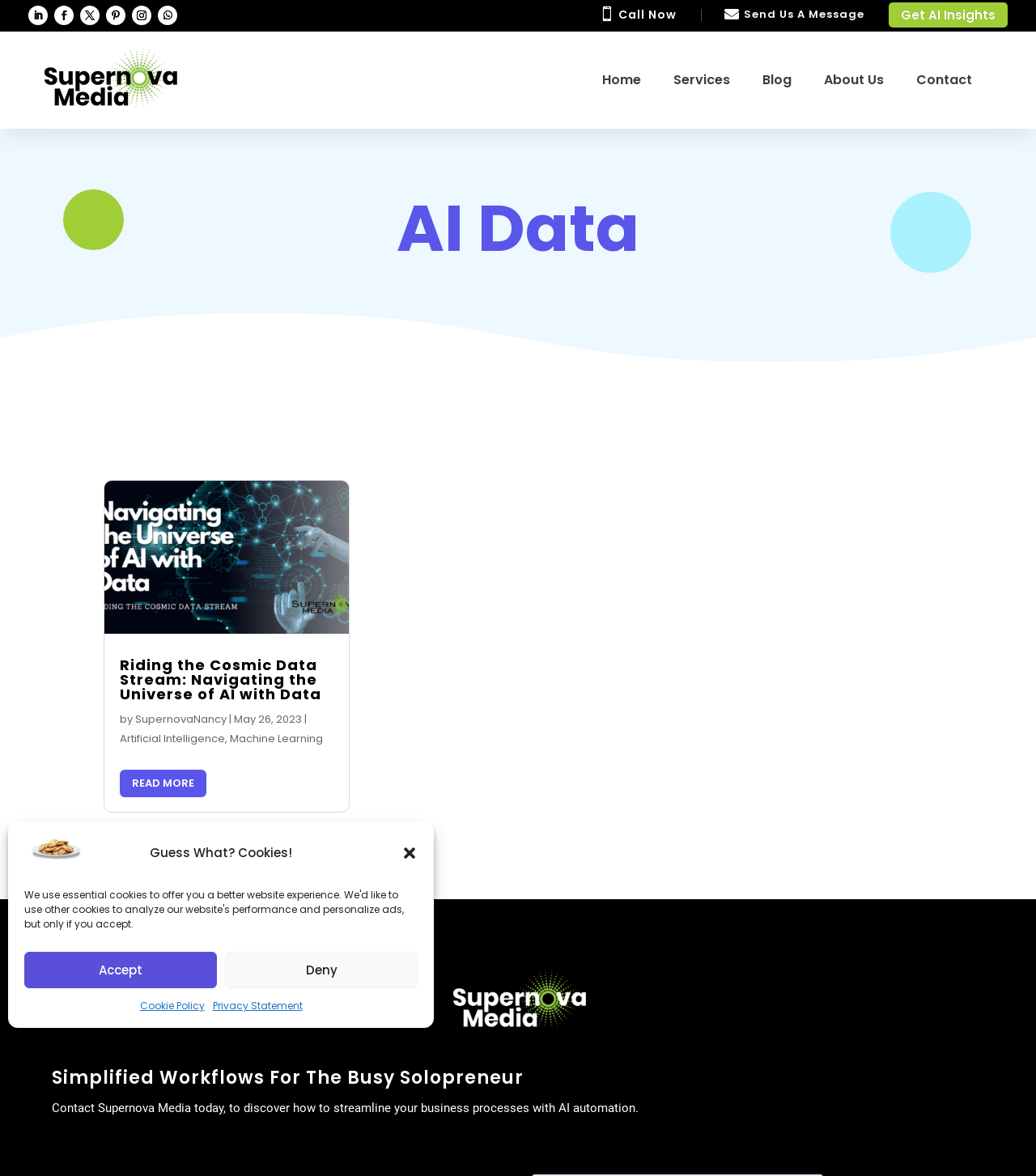What is the topic of the article on the webpage?
Based on the screenshot, answer the question with a single word or phrase.

AI and Data